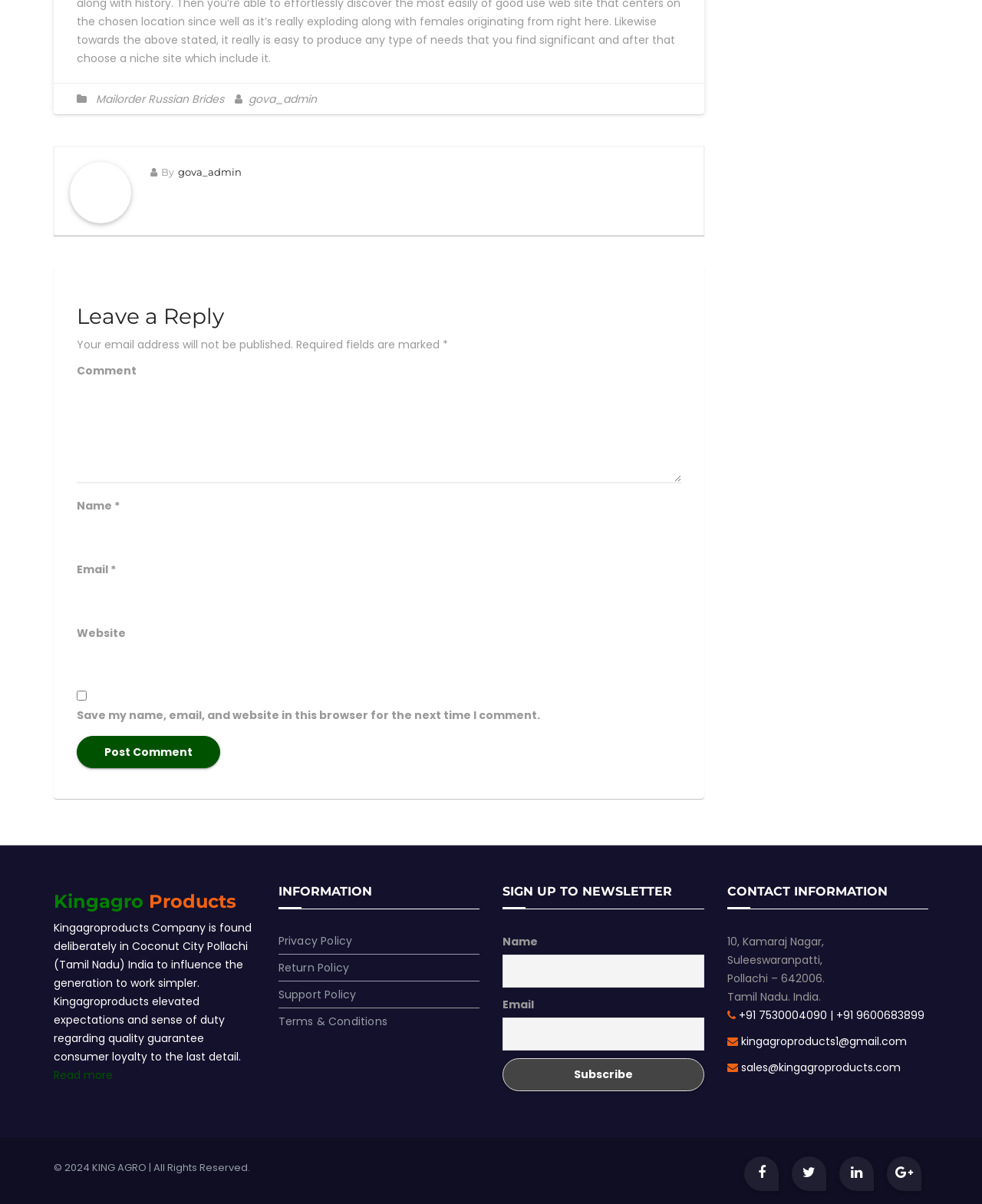What is the purpose of the comment section?
Please give a detailed and elaborate answer to the question based on the image.

The heading 'Leave a Reply' and the presence of a comment textbox and a 'Post Comment' button suggest that the purpose of this section is to allow users to leave a reply or comment.